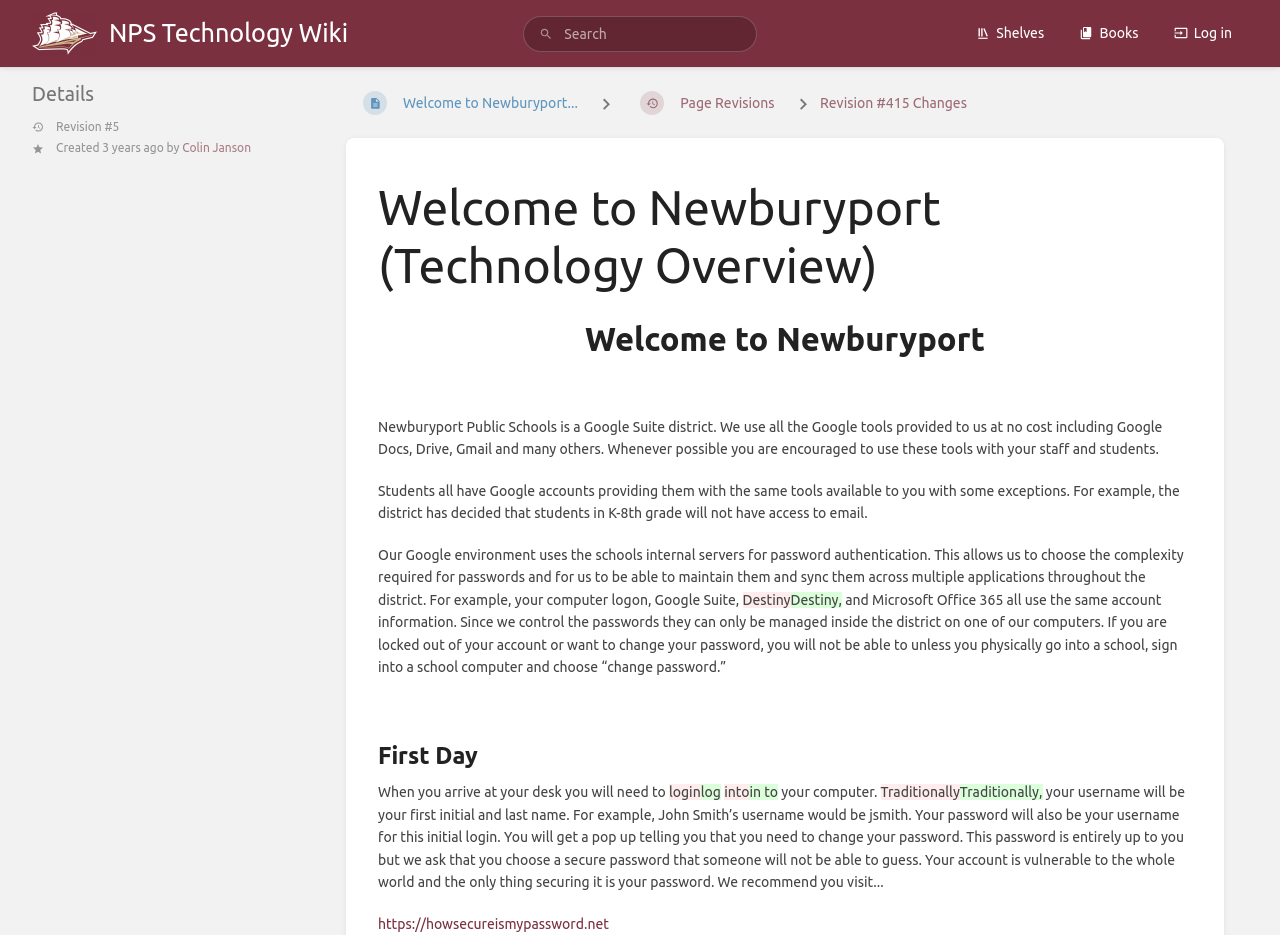Can you specify the bounding box coordinates for the region that should be clicked to fulfill this instruction: "Log in".

[0.904, 0.013, 0.975, 0.058]